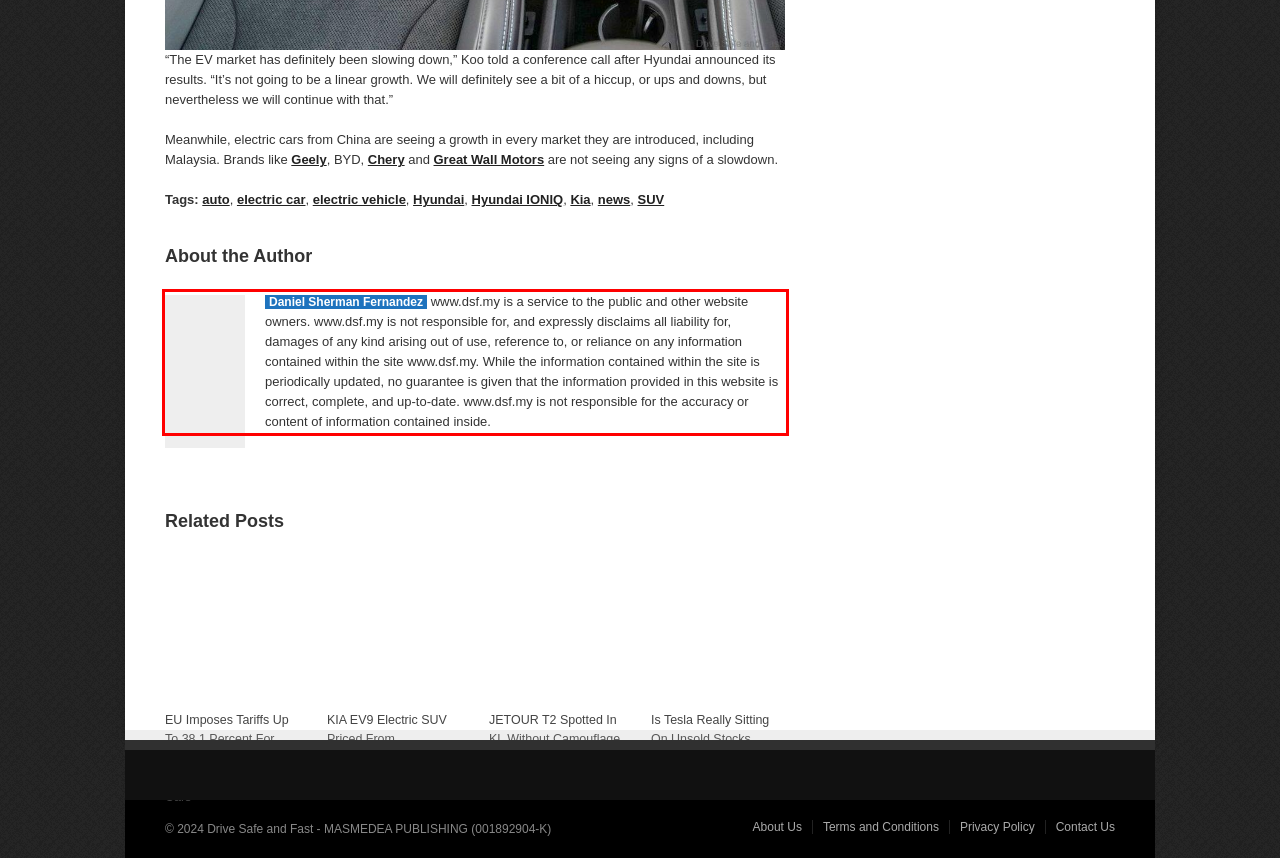Review the screenshot of the webpage and recognize the text inside the red rectangle bounding box. Provide the extracted text content.

Daniel Sherman Fernandez www.dsf.my is a service to the public and other website owners. www.dsf.my is not responsible for, and expressly disclaims all liability for, damages of any kind arising out of use, reference to, or reliance on any information contained within the site www.dsf.my. While the information contained within the site is periodically updated, no guarantee is given that the information provided in this website is correct, complete, and up-to-date. www.dsf.my is not responsible for the accuracy or content of information contained inside.